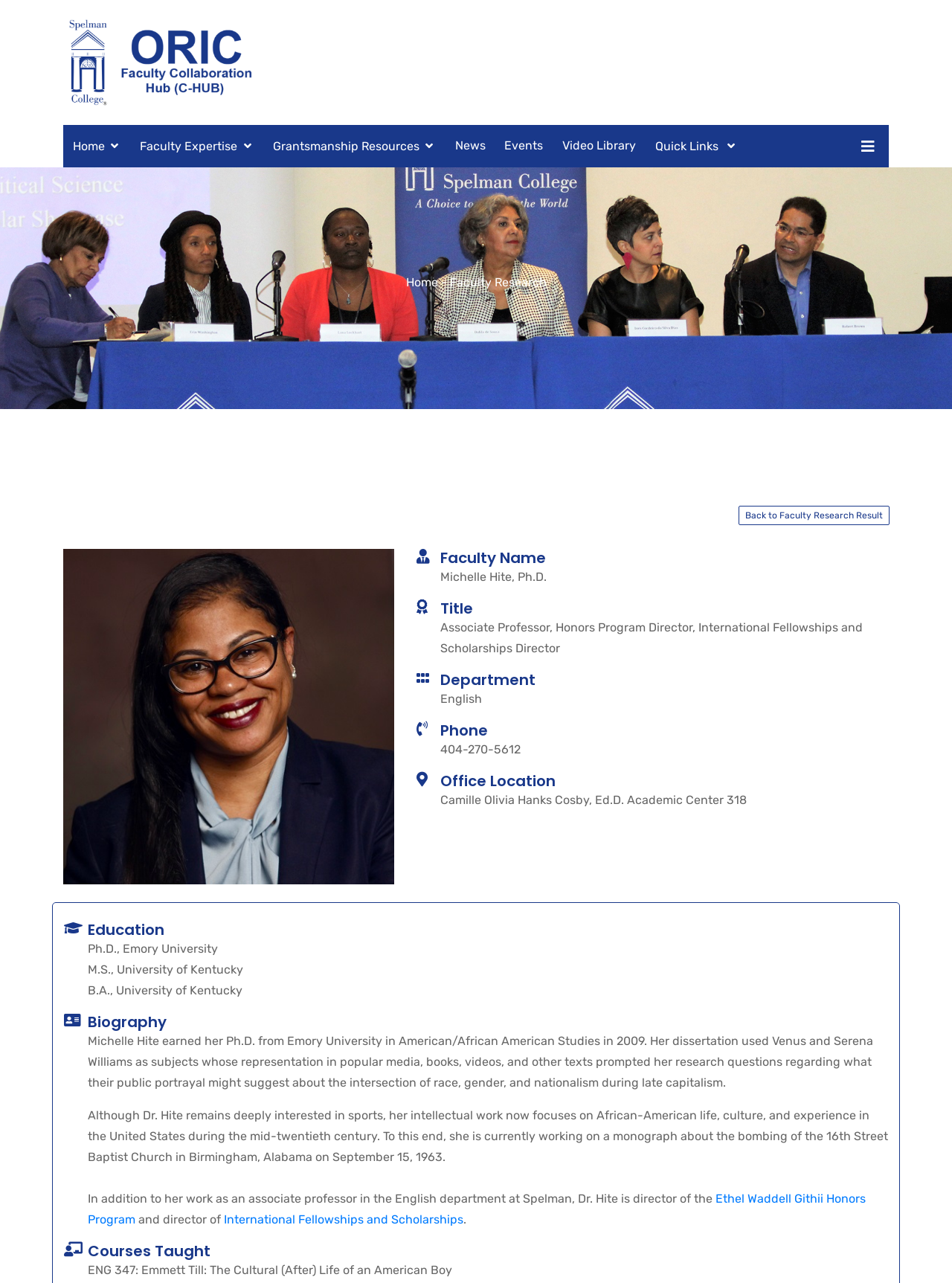Identify the bounding box coordinates of the area you need to click to perform the following instruction: "Click on the 'Best Airline Credit Cards' link".

None